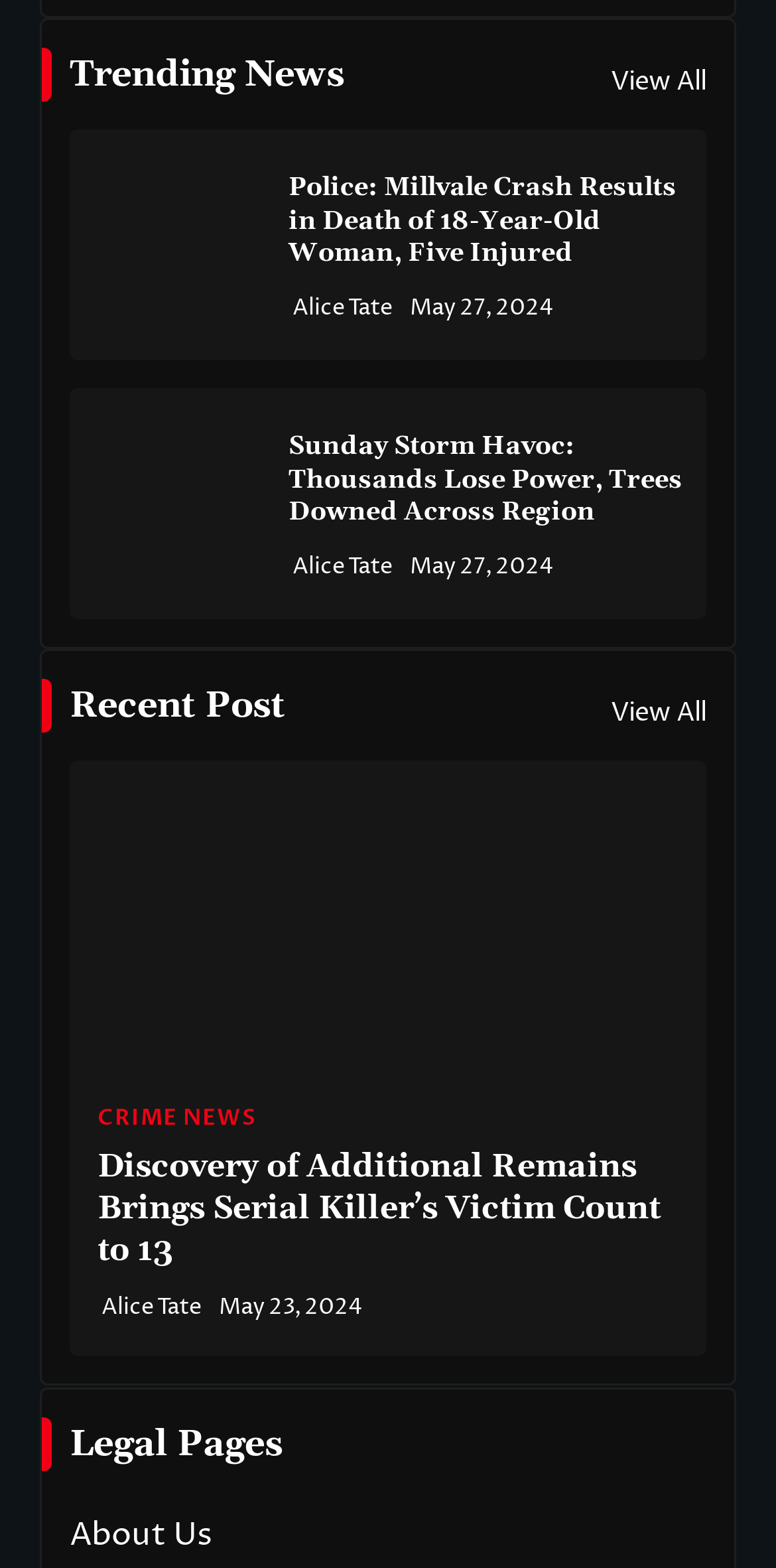Locate the bounding box coordinates of the element that should be clicked to execute the following instruction: "Visit about us page".

[0.09, 0.964, 0.274, 0.992]